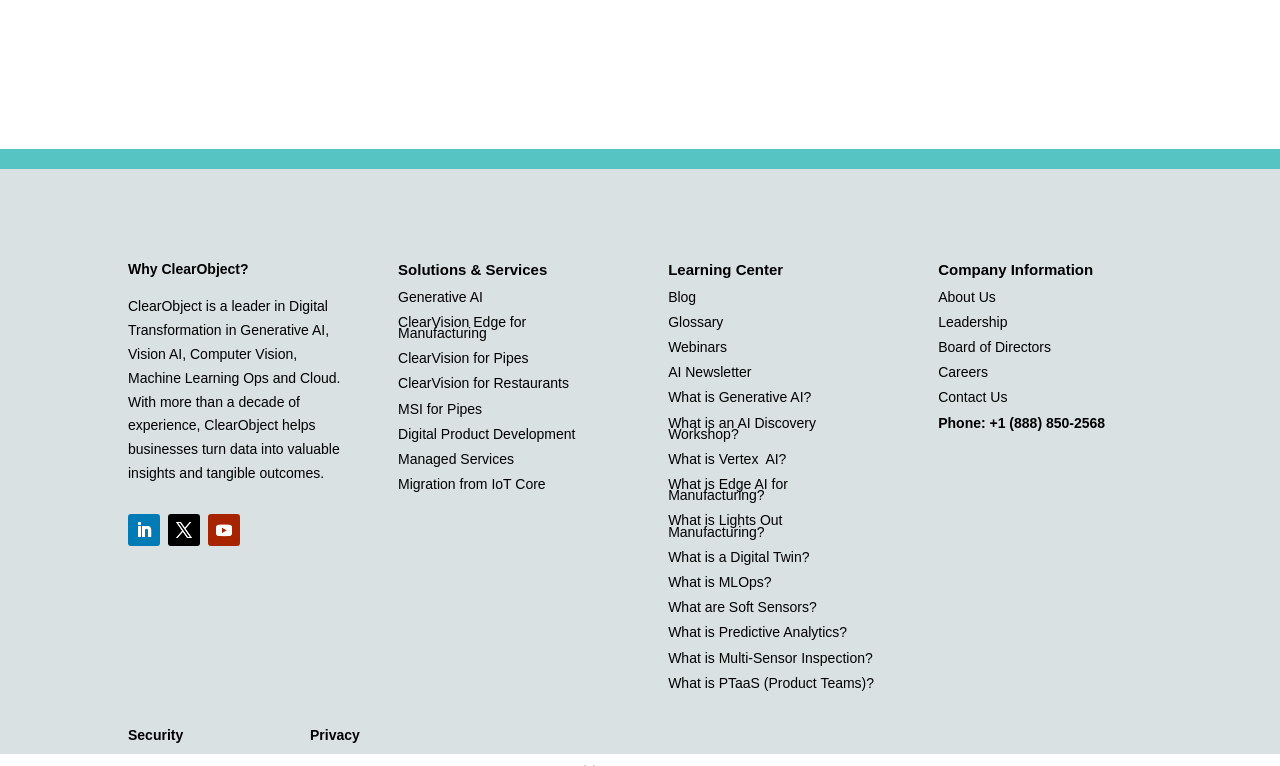Highlight the bounding box coordinates of the element that should be clicked to carry out the following instruction: "Read the About Us page". The coordinates must be given as four float numbers ranging from 0 to 1, i.e., [left, top, right, bottom].

[0.733, 0.377, 0.778, 0.398]